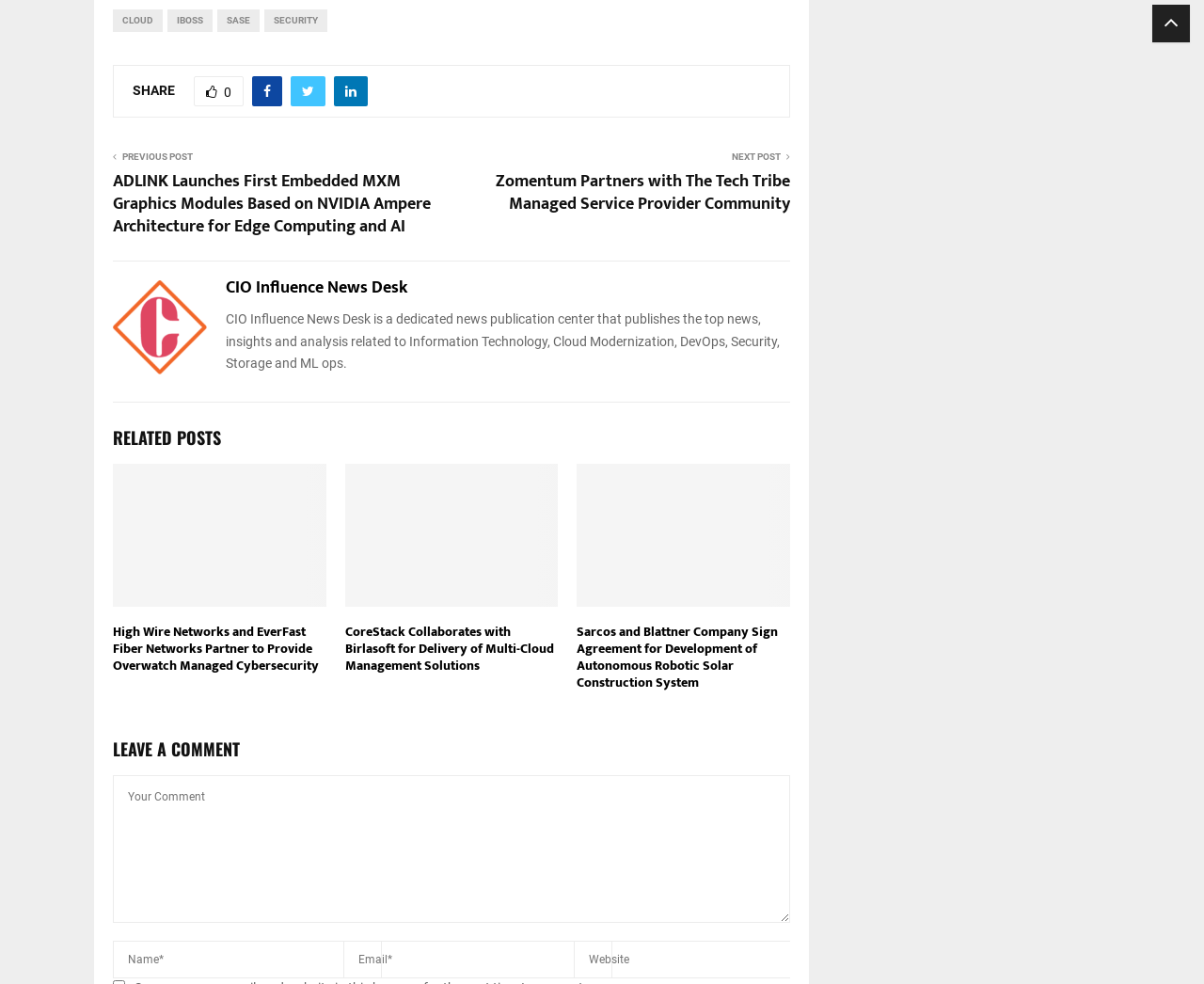How many social media icons are there in the footer section?
Refer to the screenshot and answer in one word or phrase.

4